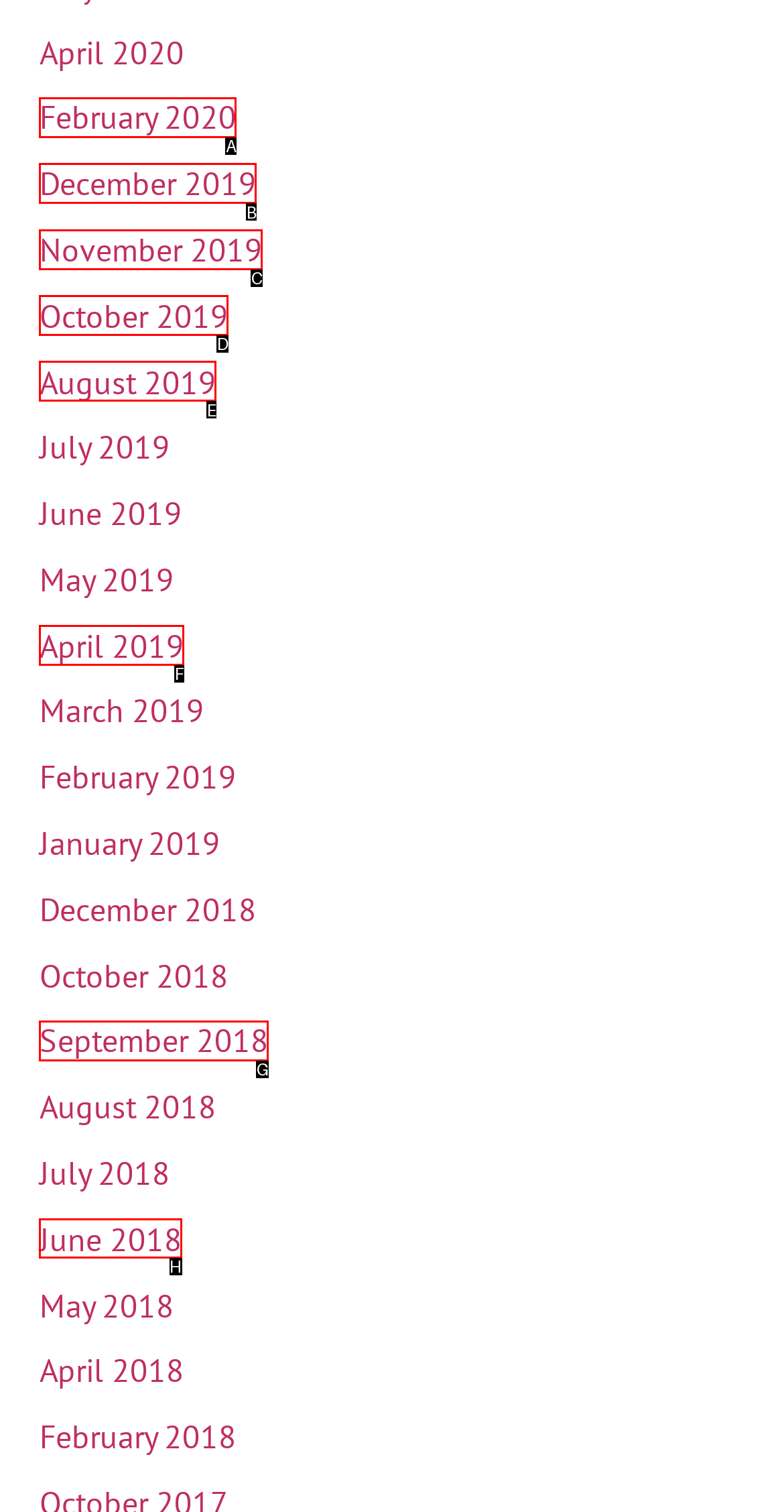Point out the HTML element I should click to achieve the following task: view June 2018 Provide the letter of the selected option from the choices.

H